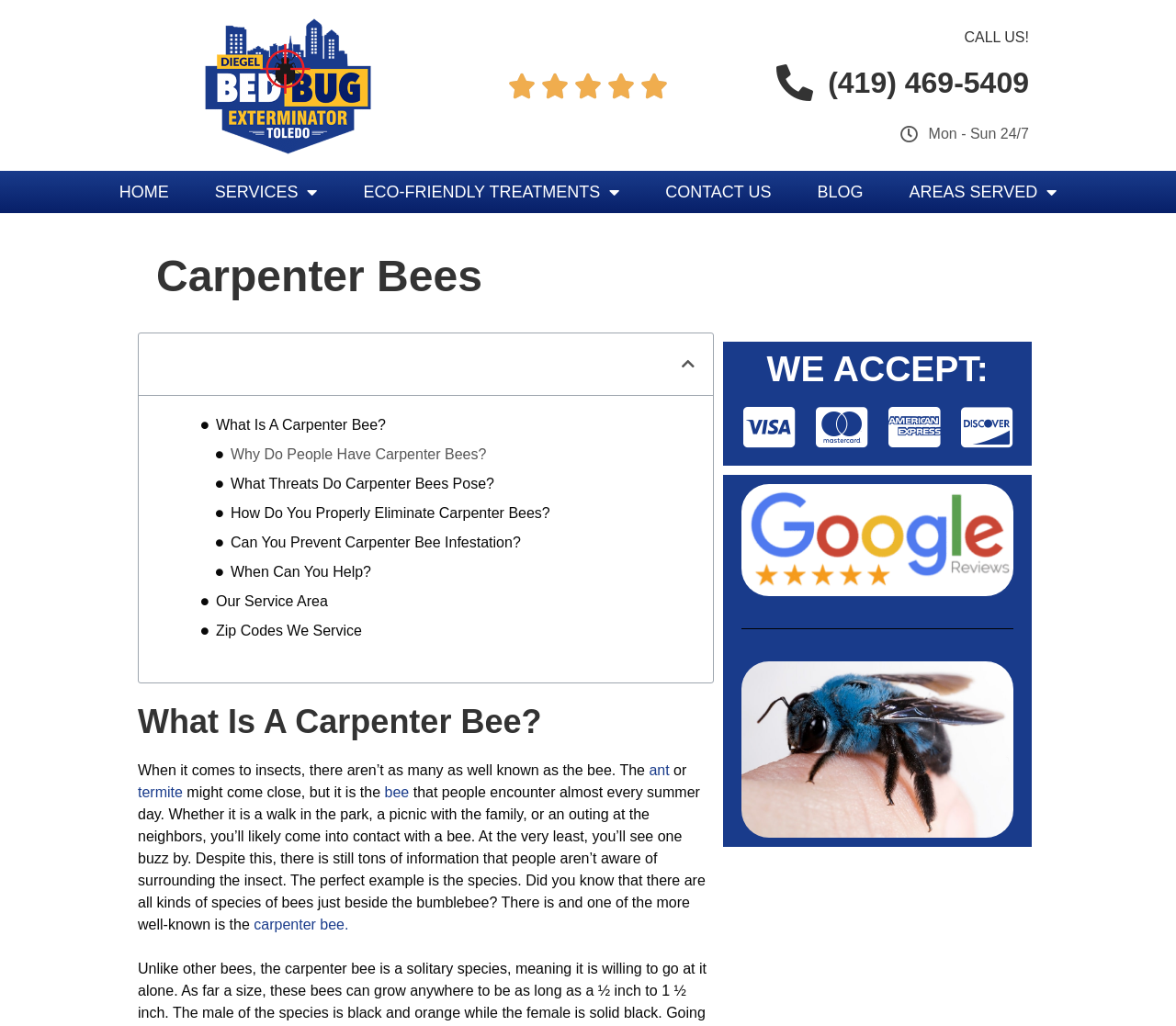Construct a comprehensive caption that outlines the webpage's structure and content.

The webpage is about carpenter bees, with a focus on providing information and services related to these insects. At the top of the page, there is a logo image "Diegel Bed Bug Toledo BOTTOM" and a rating "5/5" displayed prominently. Below this, there is a call-to-action button "CALL US!" and a phone number "(419) 469-5409" to contact the service provider. The provider's operating hours "Mon - Sun 24/7" are also displayed.

The main navigation menu is located below, with links to "HOME", "SERVICES", "ECO-FRIENDLY TREATMENTS", "CONTACT US", "BLOG", and "AREAS SERVED". The "AREAS SERVED" link has a dropdown menu with more specific locations.

The main content of the page is divided into sections, starting with a header "Carpenter Bees" and a table of contents with links to various topics related to carpenter bees, such as "What Is A Carpenter Bee?", "Why Do People Have Carpenter Bees?", and "How Do You Properly Eliminate Carpenter Bees?". Below the table of contents, there is a brief introduction to carpenter bees, explaining that they are a common insect that people encounter during the summer.

The introduction is followed by a section that provides more information about carpenter bees, including their species and habits. There are also images on the page, including a picture of a carpenter bee and a logo for "google my business". At the bottom of the page, there is a section that lists the payment methods accepted by the service provider.